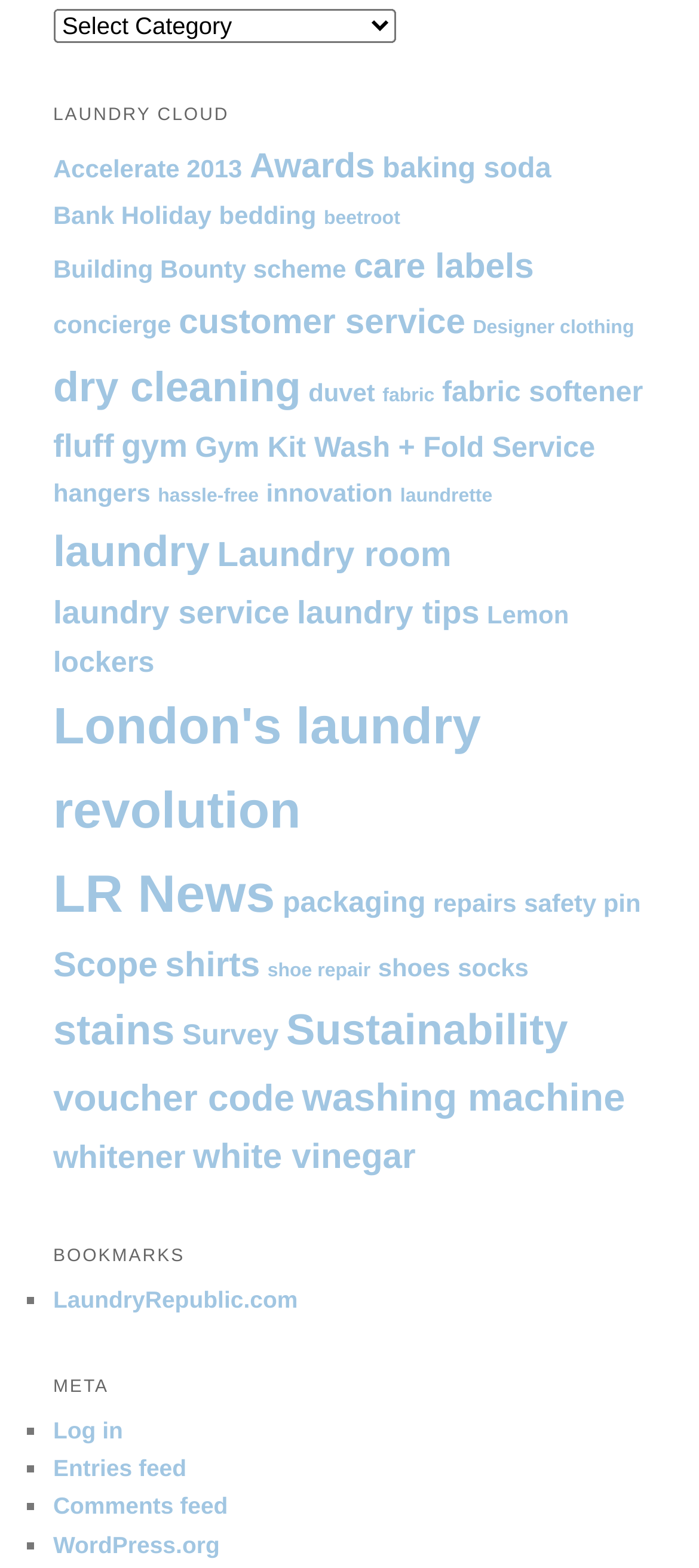Answer the question using only one word or a concise phrase: What is the main topic of this webpage?

Laundry